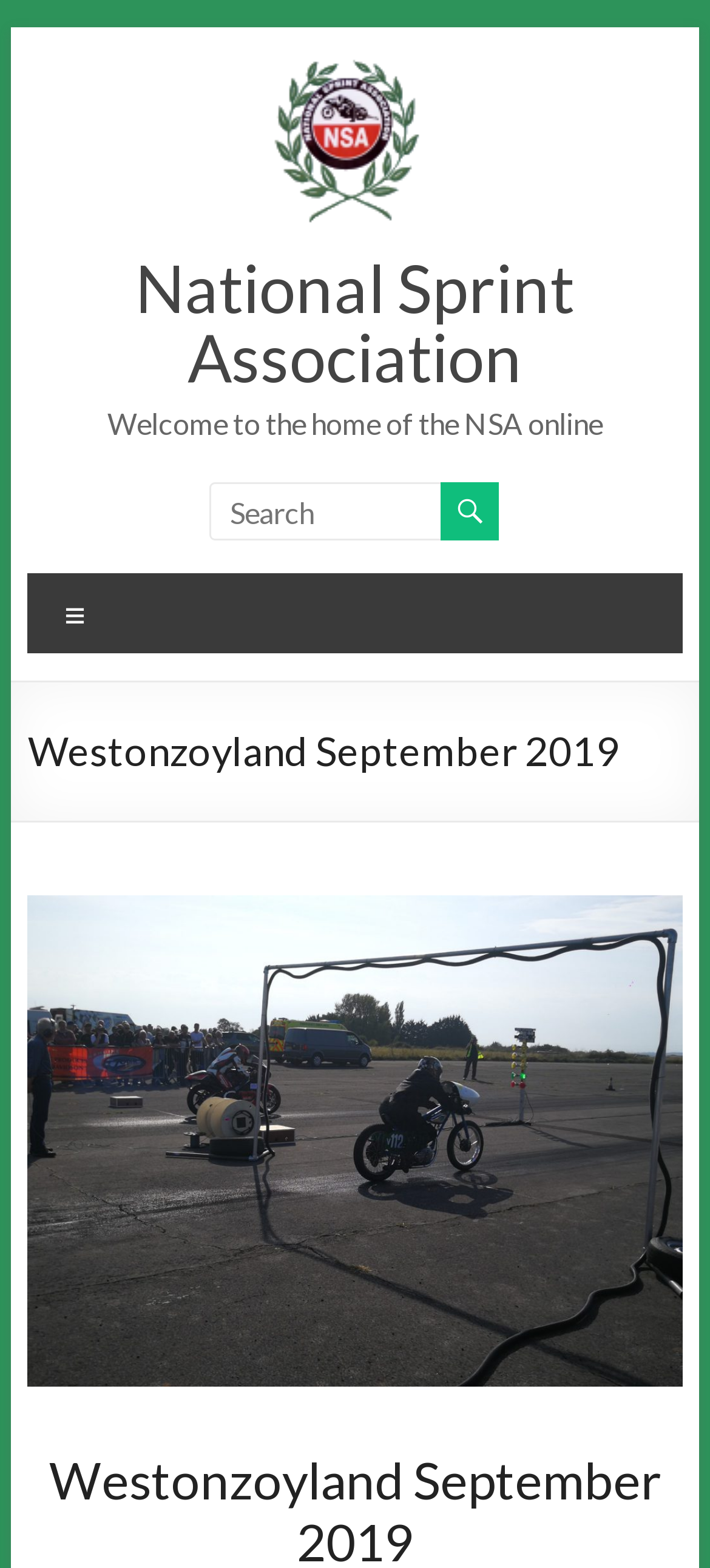Determine the bounding box for the UI element that matches this description: "name="s" placeholder="Search"".

[0.296, 0.308, 0.629, 0.345]